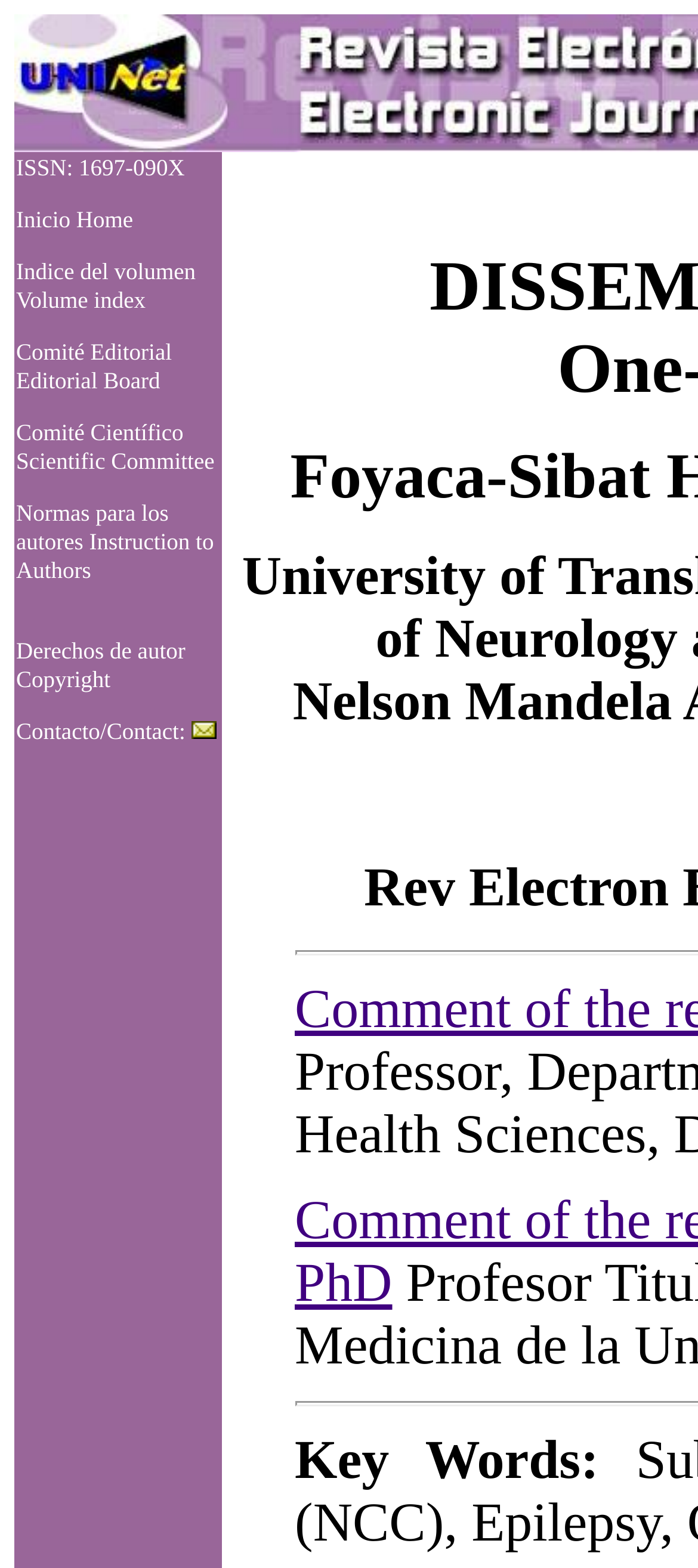What is the last link on the top-left section of the webpage?
Look at the image and answer with only one word or phrase.

Contacto/Contact: